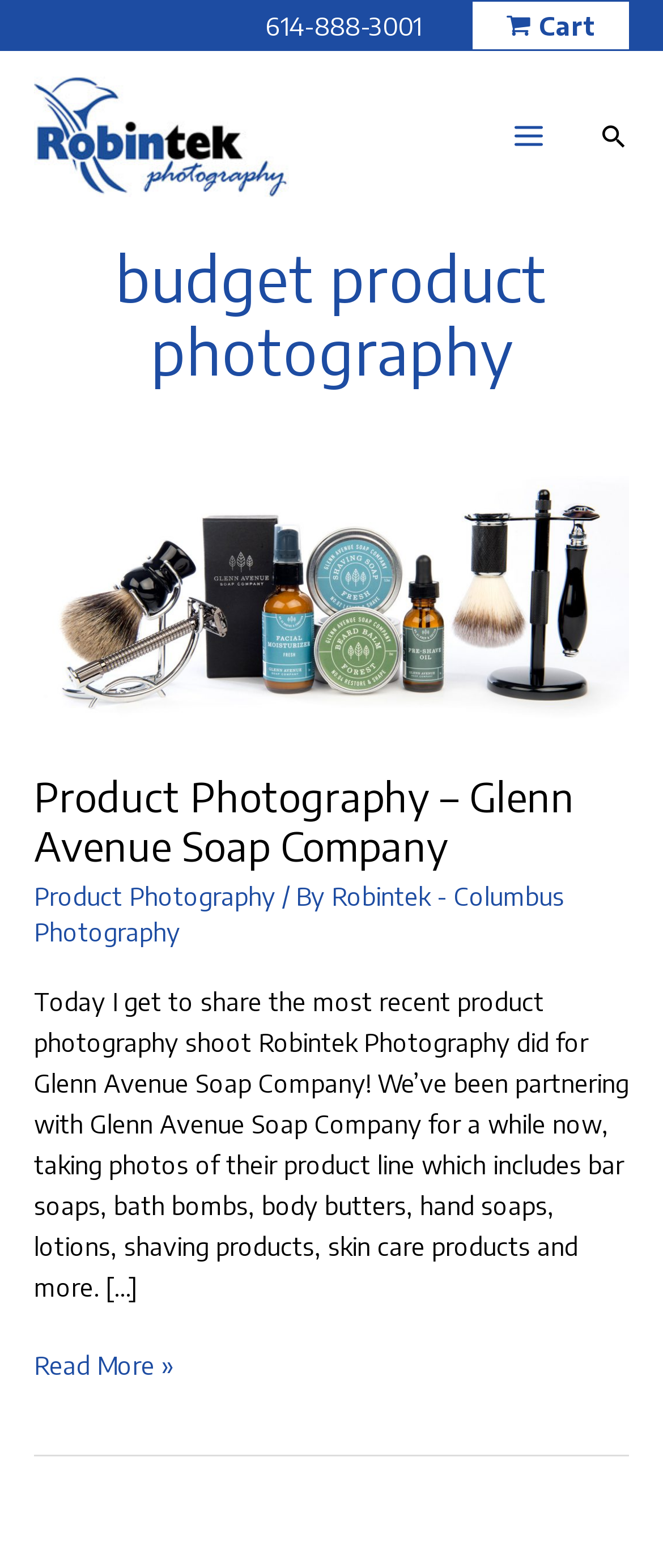Provide your answer in one word or a succinct phrase for the question: 
What is the company name in the logo?

Robintek Columbus Photography